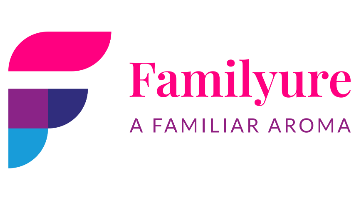What shapes make up the Familyure emblem?
Refer to the screenshot and respond with a concise word or phrase.

Geometric shapes